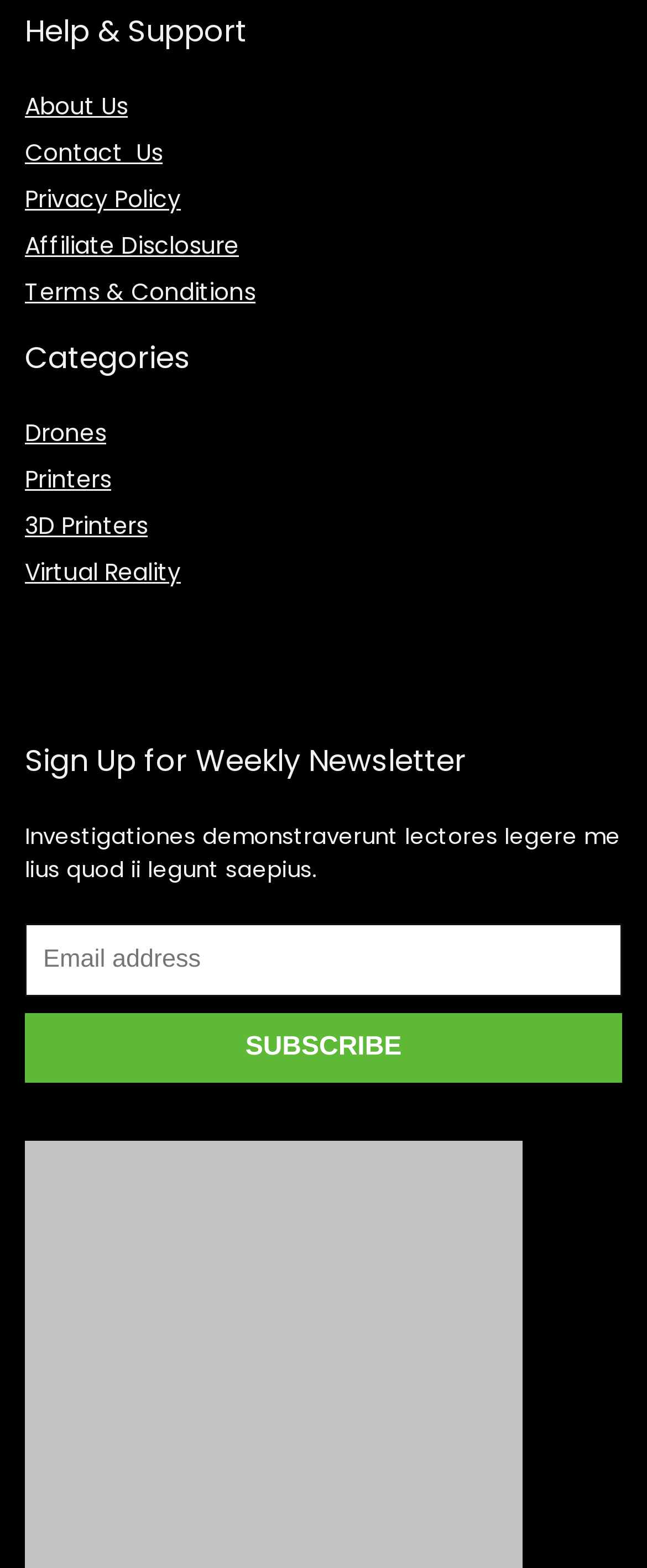How many links are there in the 'Help & Support' section?
Based on the image, provide your answer in one word or phrase.

5